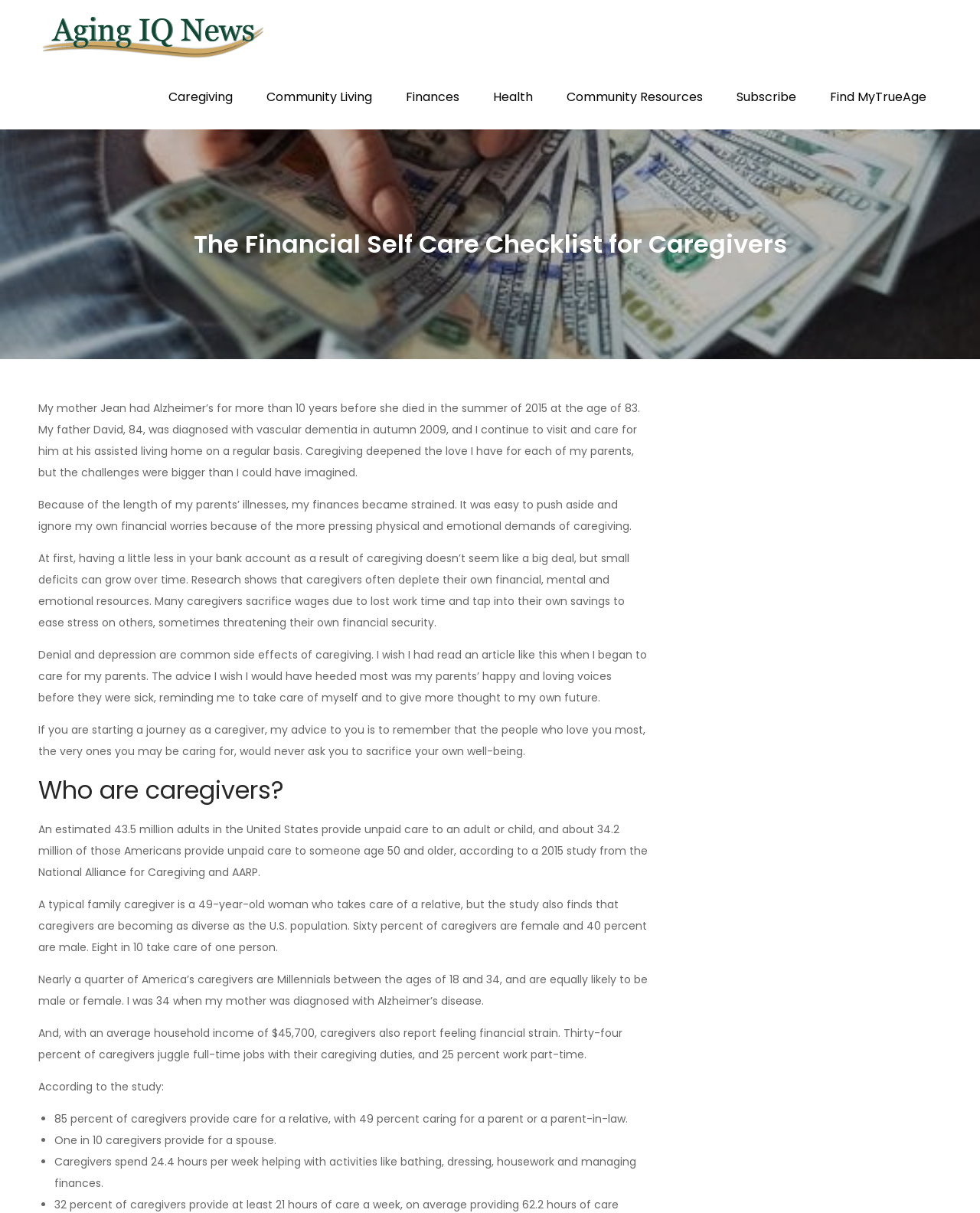How many hours per week do caregivers spend helping with activities?
Provide a concise answer using a single word or phrase based on the image.

24.4 hours